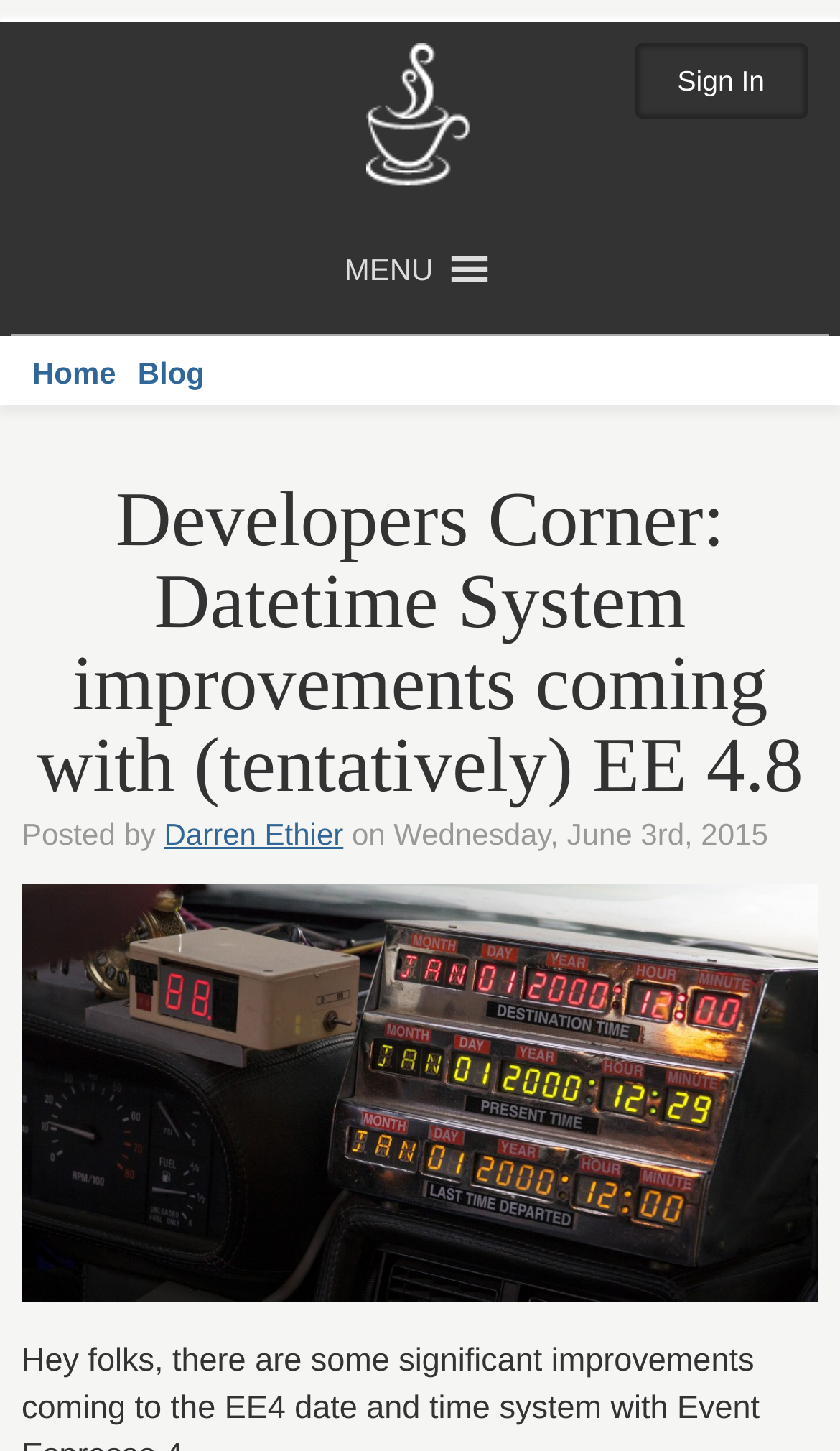How many main navigation links are there?
Answer with a single word or phrase by referring to the visual content.

2